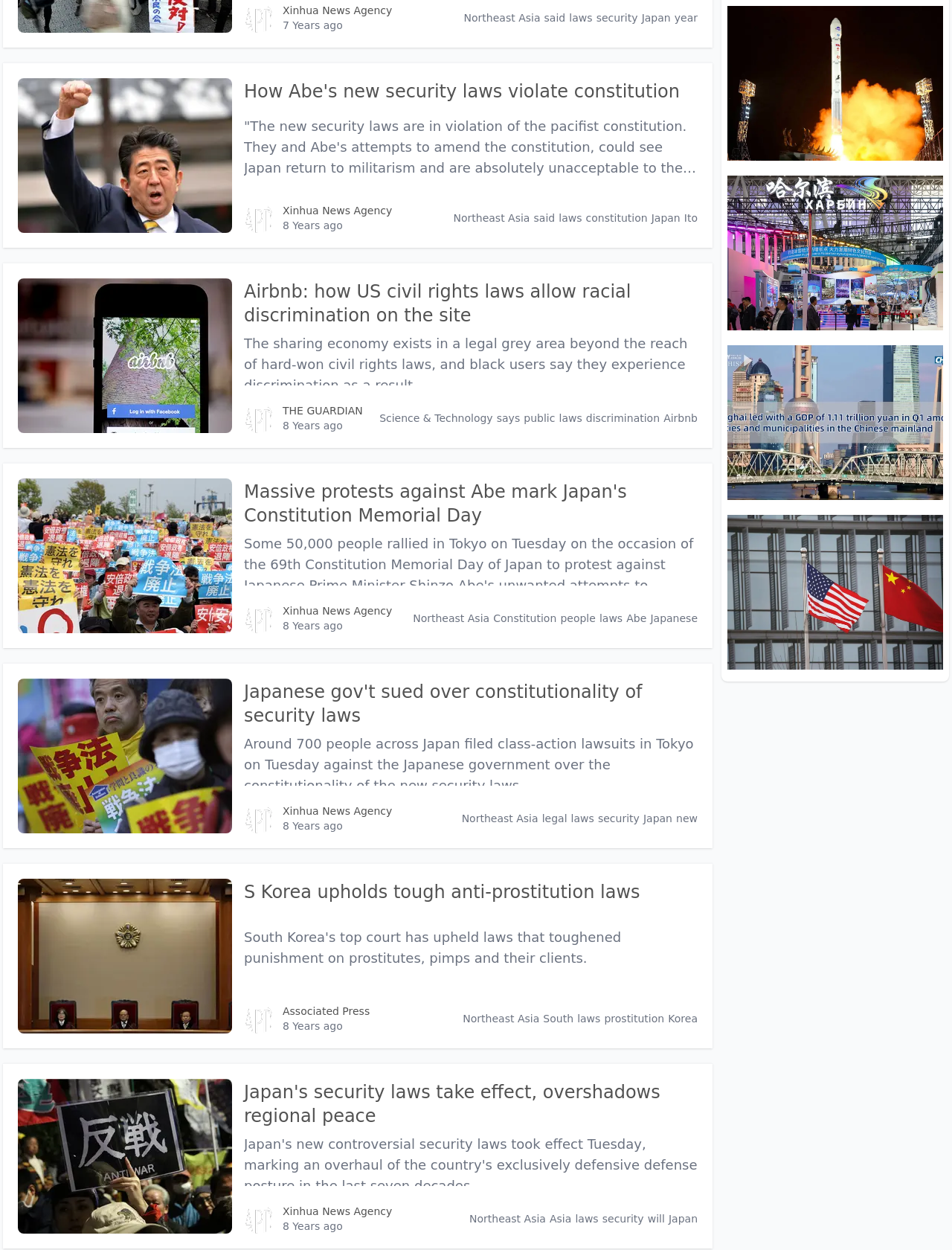Find and specify the bounding box coordinates that correspond to the clickable region for the instruction: "Read the news about Japanese gov't being sued over security laws".

[0.256, 0.544, 0.733, 0.582]